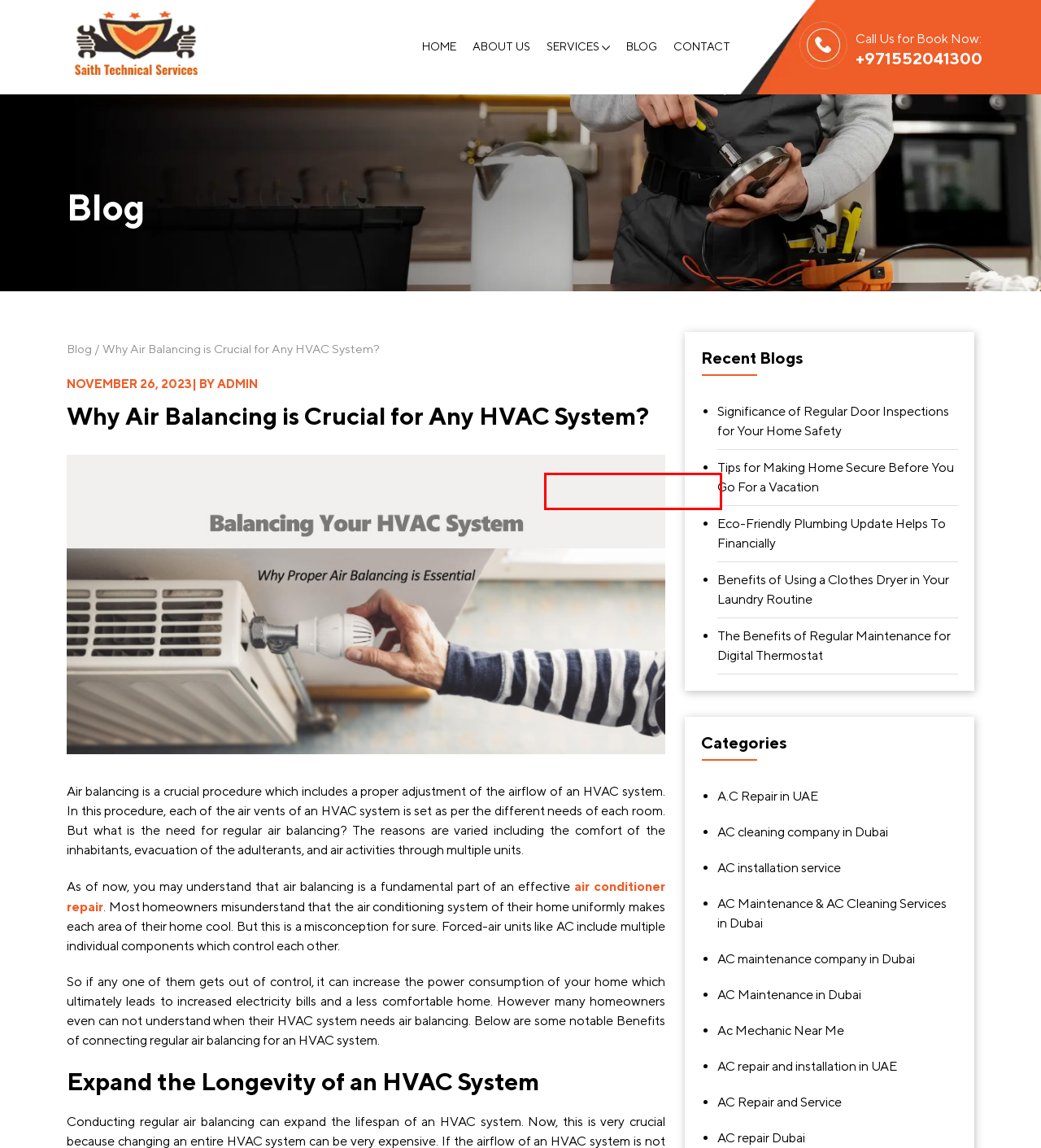Consider the screenshot of a webpage with a red bounding box and select the webpage description that best describes the new page that appears after clicking the element inside the red box. Here are the candidates:
A. Reliable Home Maintenance Services in Dubai, UAE
B. AC Maintenance & AC Cleaning Services in Dubai Archives - Blog
C. Significance of Regular Door Inspections for Your Home Safety - Blog
D. Expert Plumber Dubai: Reliable Plumbing Services UAE
E. AC repair and installation in UAE Archives - Blog
F. About Home Fixit Uae
G. Dubai Maintenance Company | AC, Plumbing & More Services
H. AC Maintenance Dubai: Split AC Annual Maintenance Packages

A